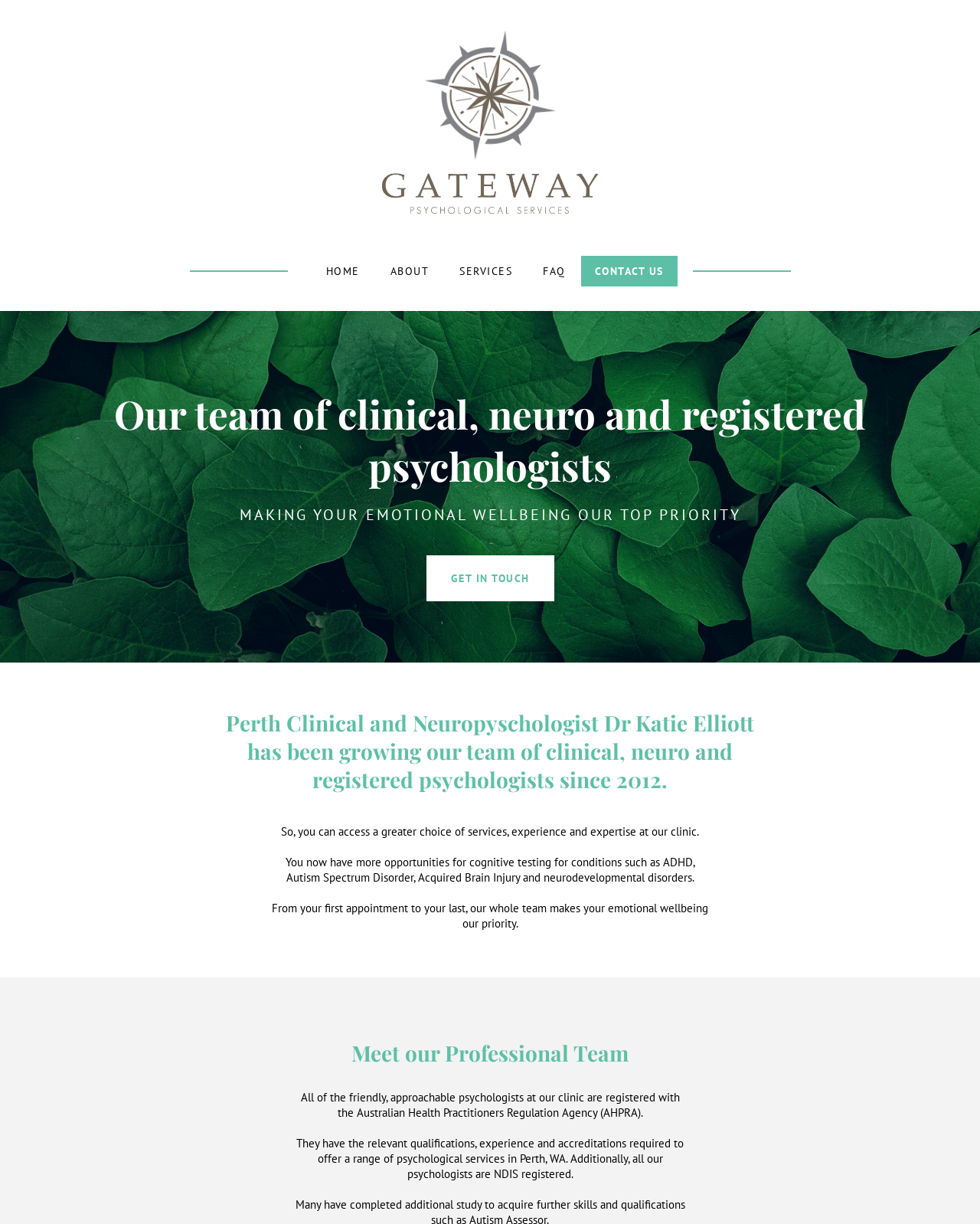Locate the coordinates of the bounding box for the clickable region that fulfills this instruction: "Read about Dr Katie Elliott's team".

[0.227, 0.579, 0.773, 0.648]